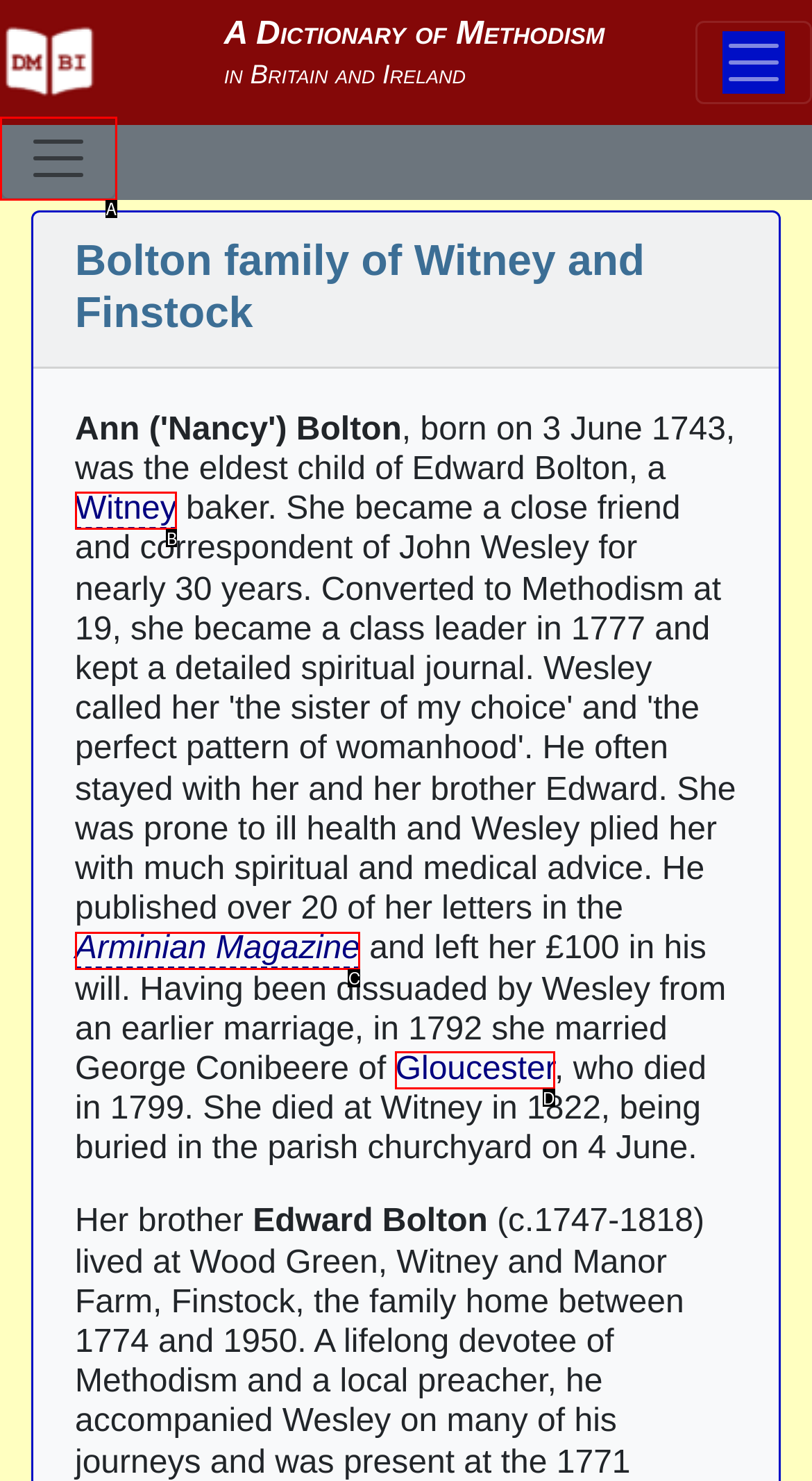Which lettered UI element aligns with this description: Witney
Provide your answer using the letter from the available choices.

B